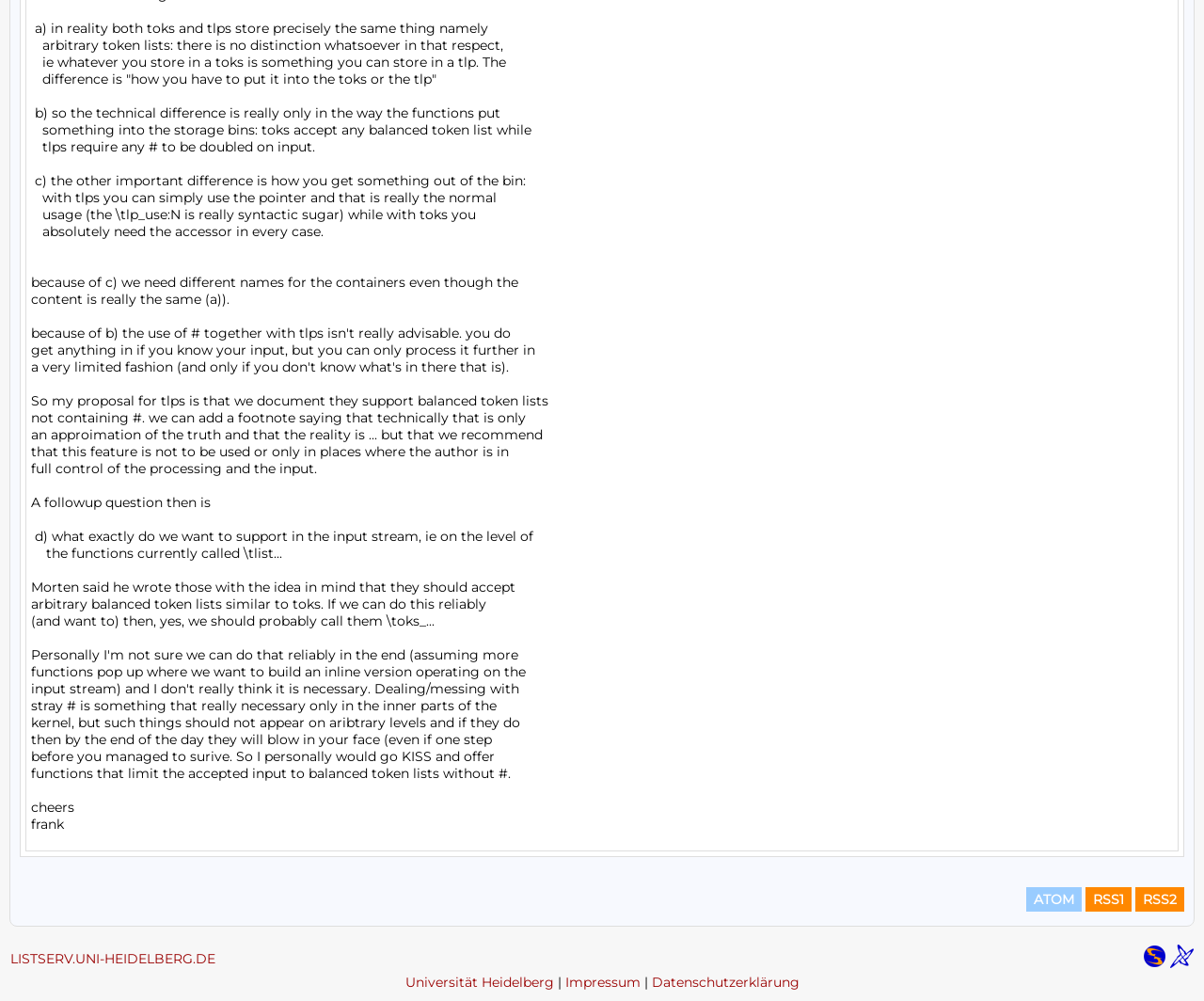Provide the bounding box coordinates of the HTML element described as: "ATOM". The bounding box coordinates should be four float numbers between 0 and 1, i.e., [left, top, right, bottom].

[0.852, 0.886, 0.898, 0.911]